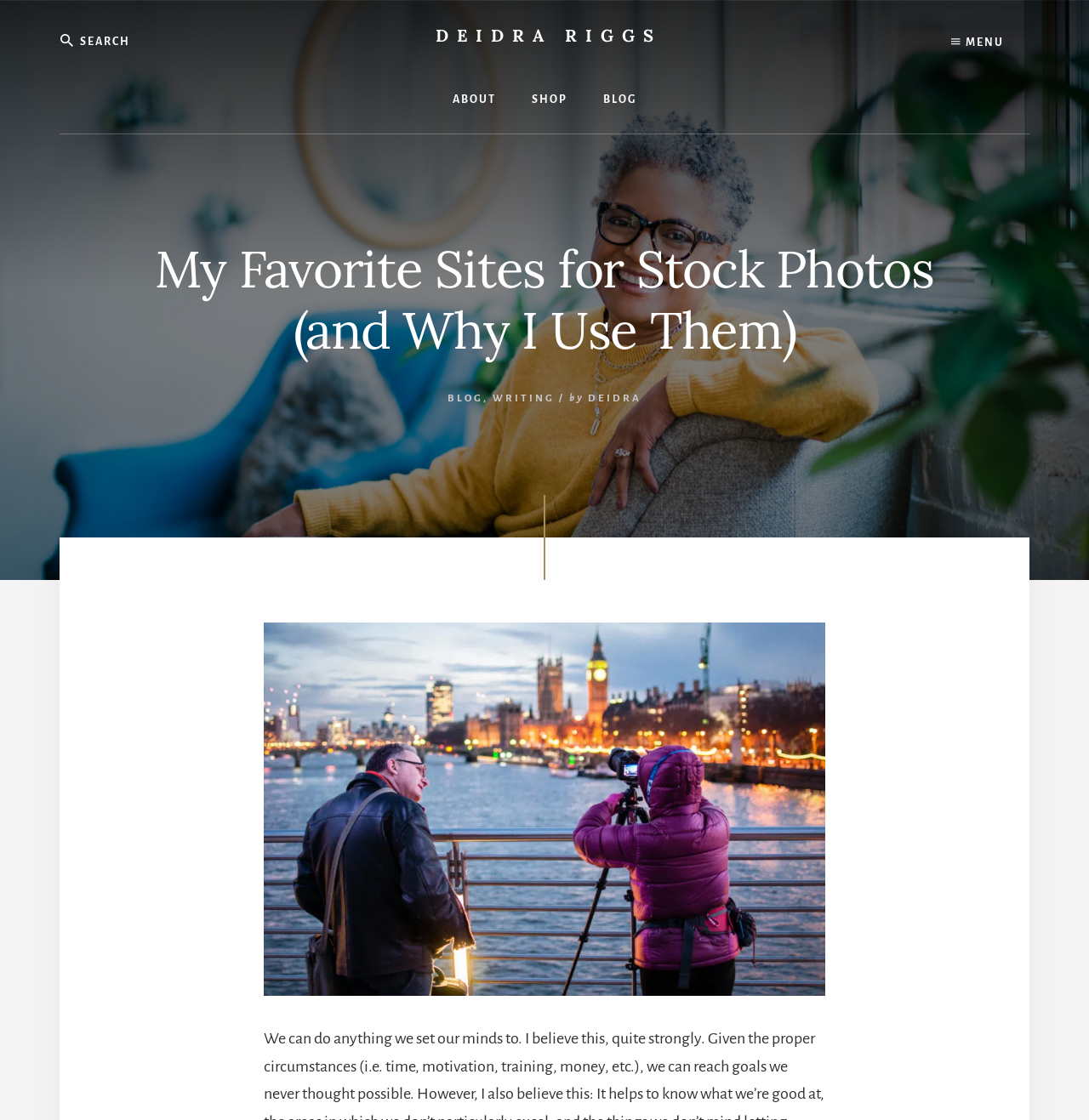Respond with a single word or short phrase to the following question: 
What is the author's profession?

Author and Speaker